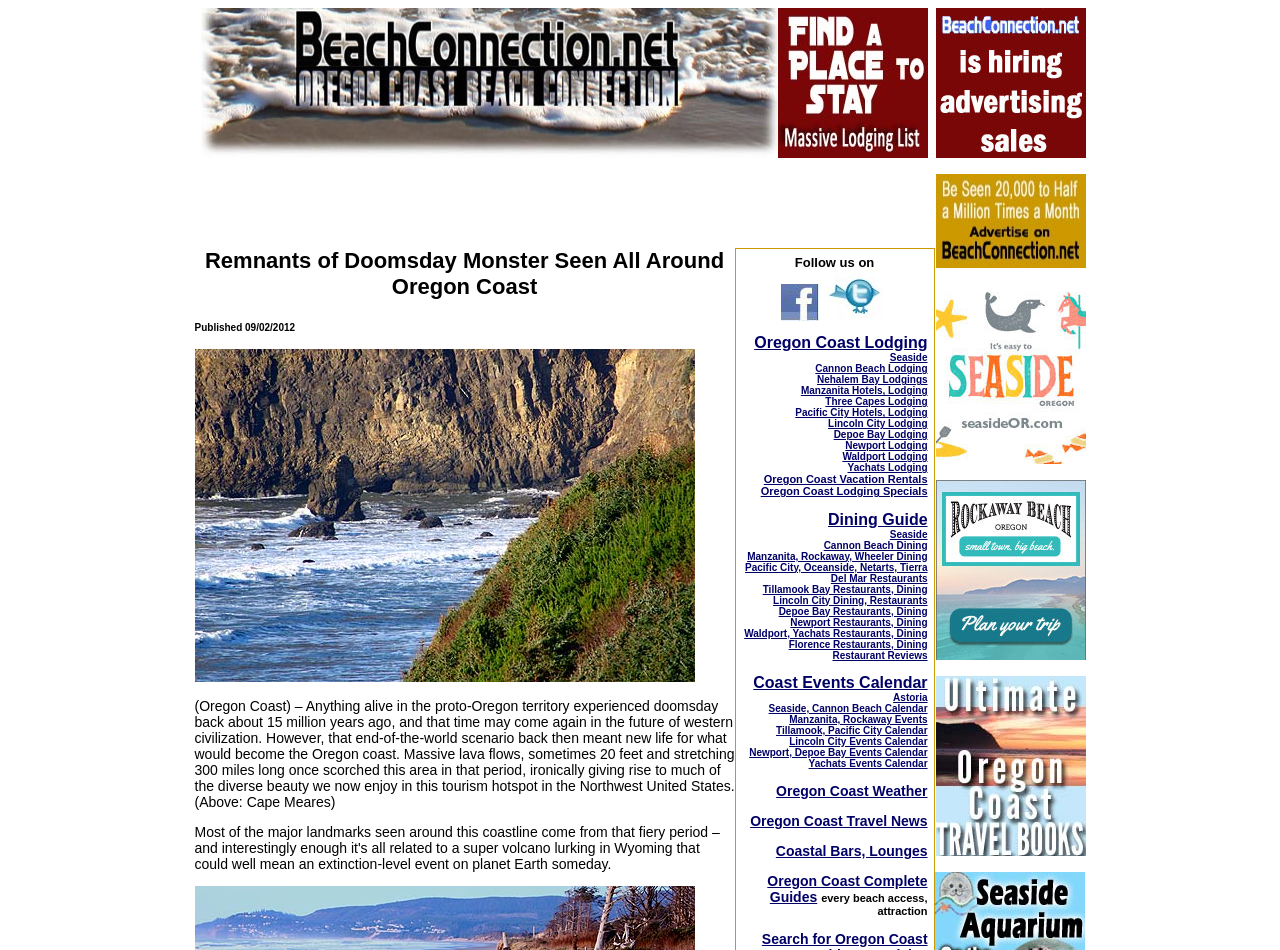How many columns are there in the layout table?
Provide a short answer using one word or a brief phrase based on the image.

2